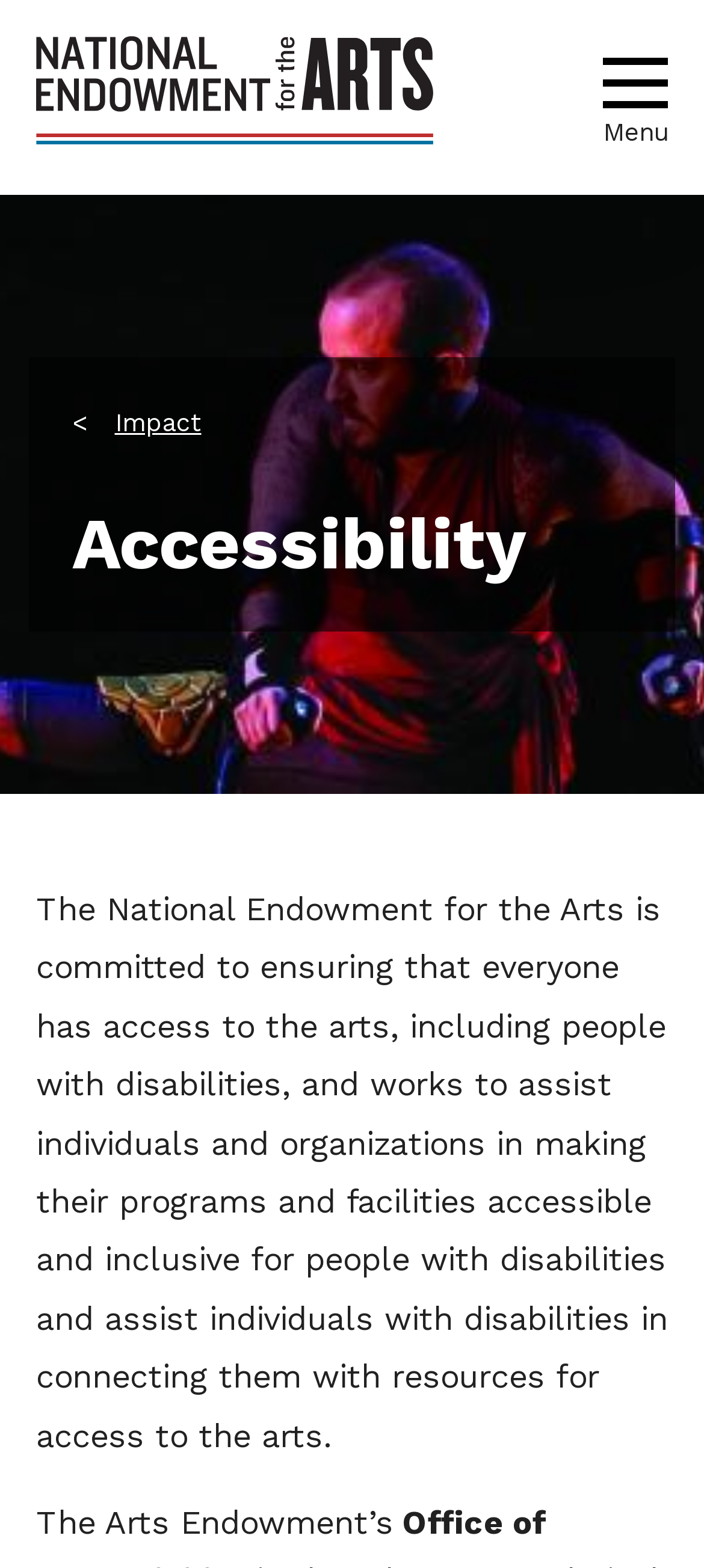What is the image on the webpage about?
Using the image provided, answer with just one word or phrase.

Man dancing on stage